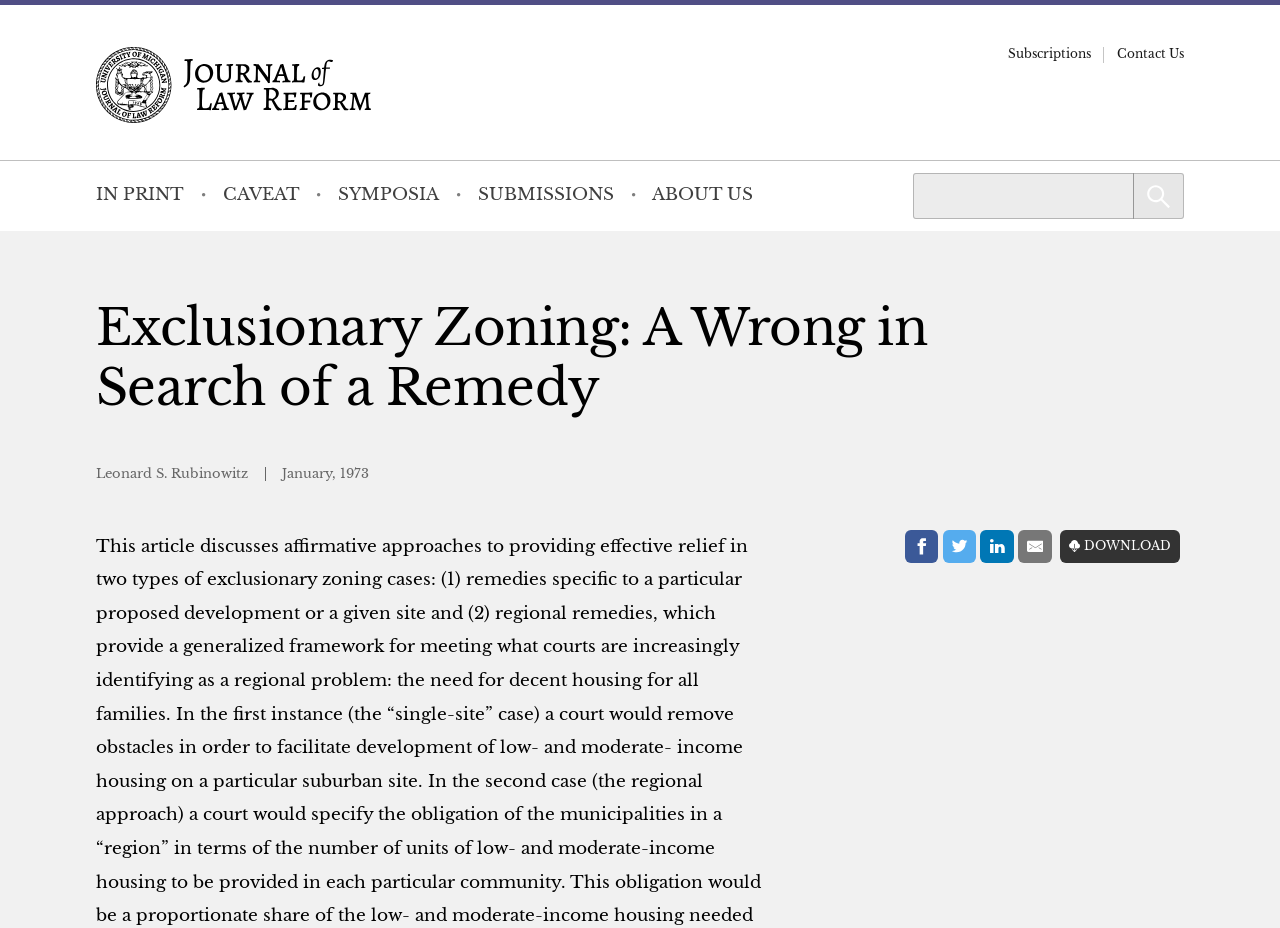Find the bounding box coordinates of the clickable element required to execute the following instruction: "Share on Facebook". Provide the coordinates as four float numbers between 0 and 1, i.e., [left, top, right, bottom].

[0.707, 0.571, 0.733, 0.607]